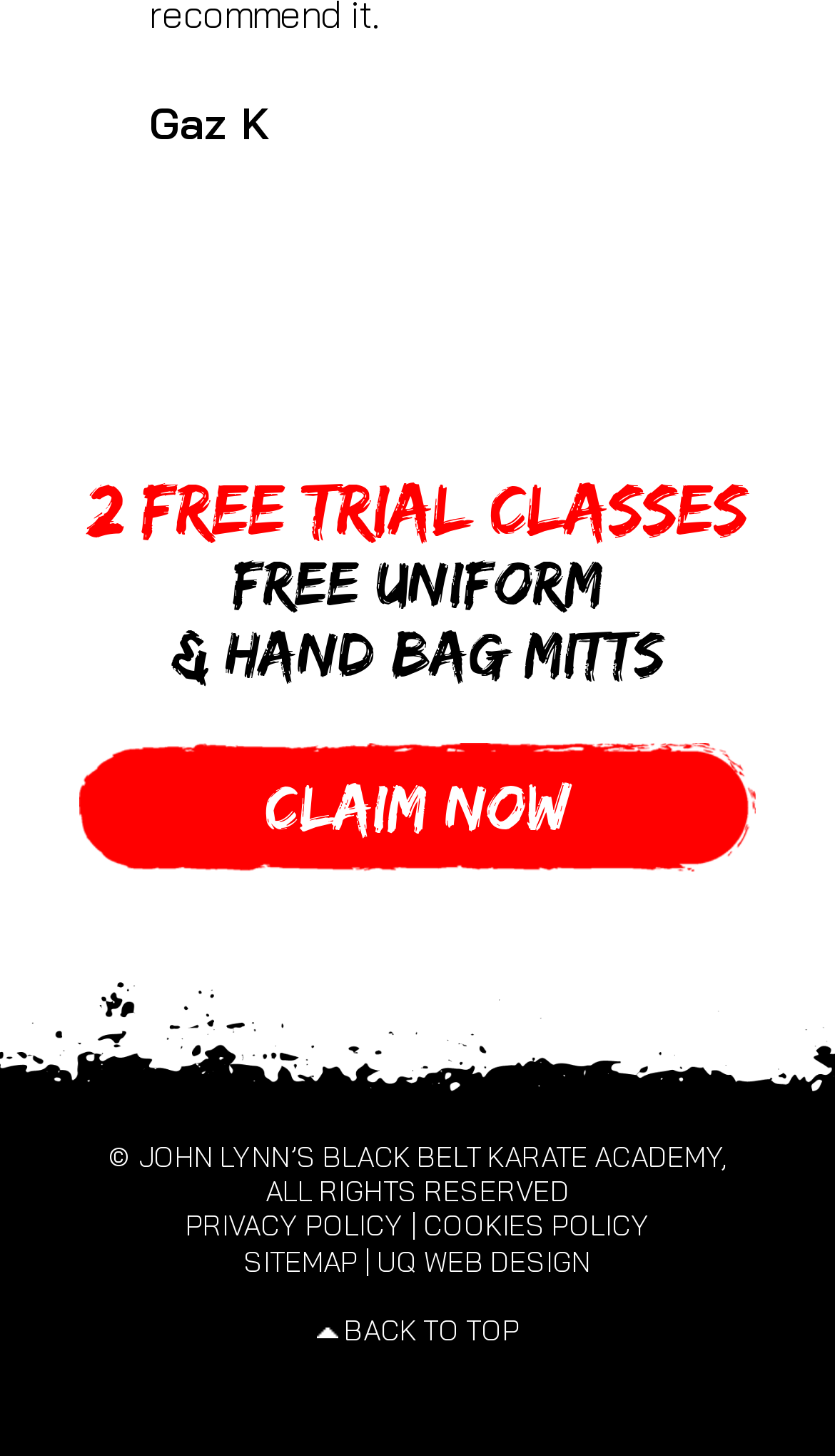What is the name of the karate academy?
Carefully analyze the image and provide a detailed answer to the question.

The name of the karate academy can be found in the static text element at the bottom of the page, which reads '© JOHN LYNN’S BLACK BELT KARATE ACADEMY,'.